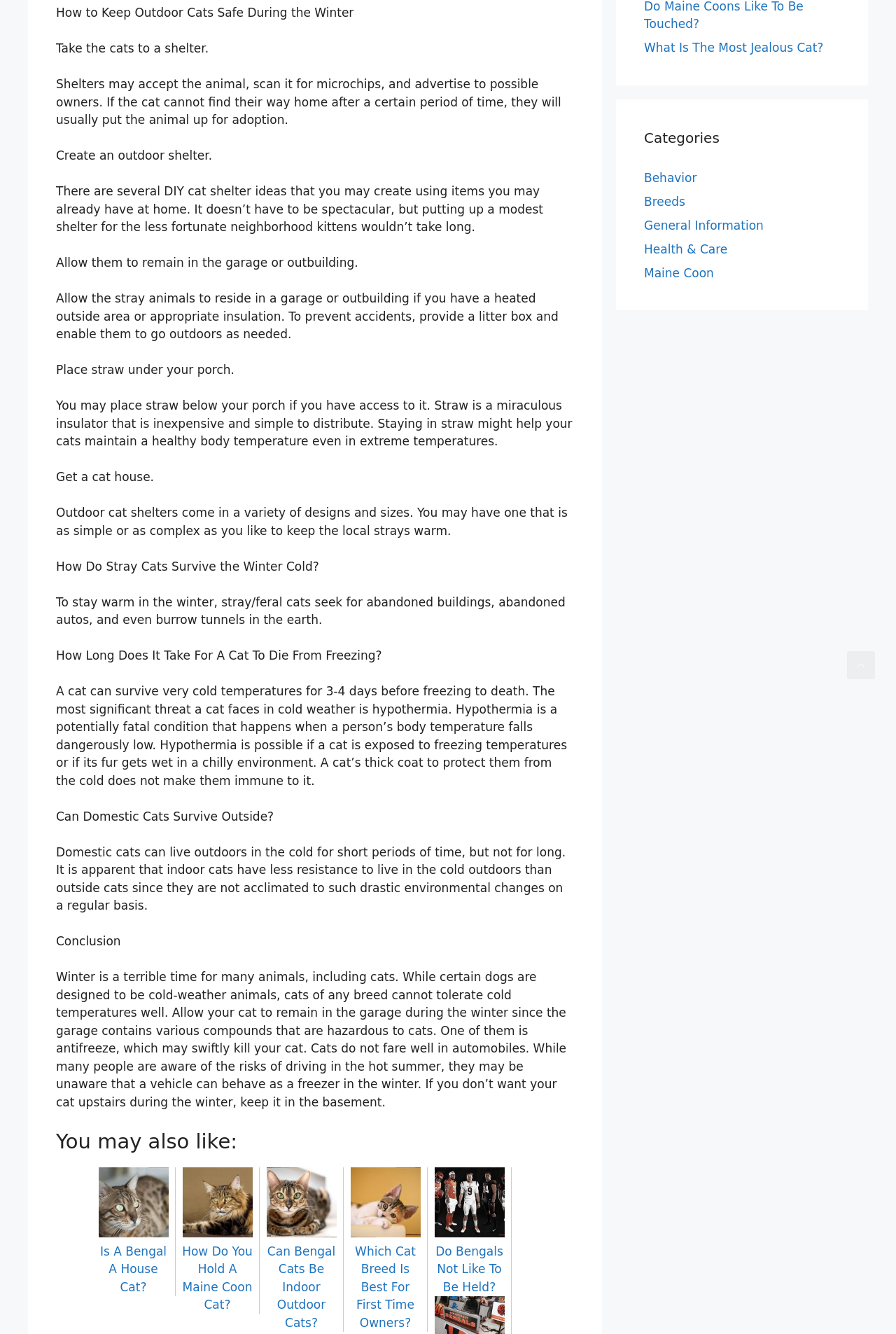Please locate the bounding box coordinates of the element's region that needs to be clicked to follow the instruction: "Scroll back to top". The bounding box coordinates should be provided as four float numbers between 0 and 1, i.e., [left, top, right, bottom].

[0.945, 0.488, 0.977, 0.509]